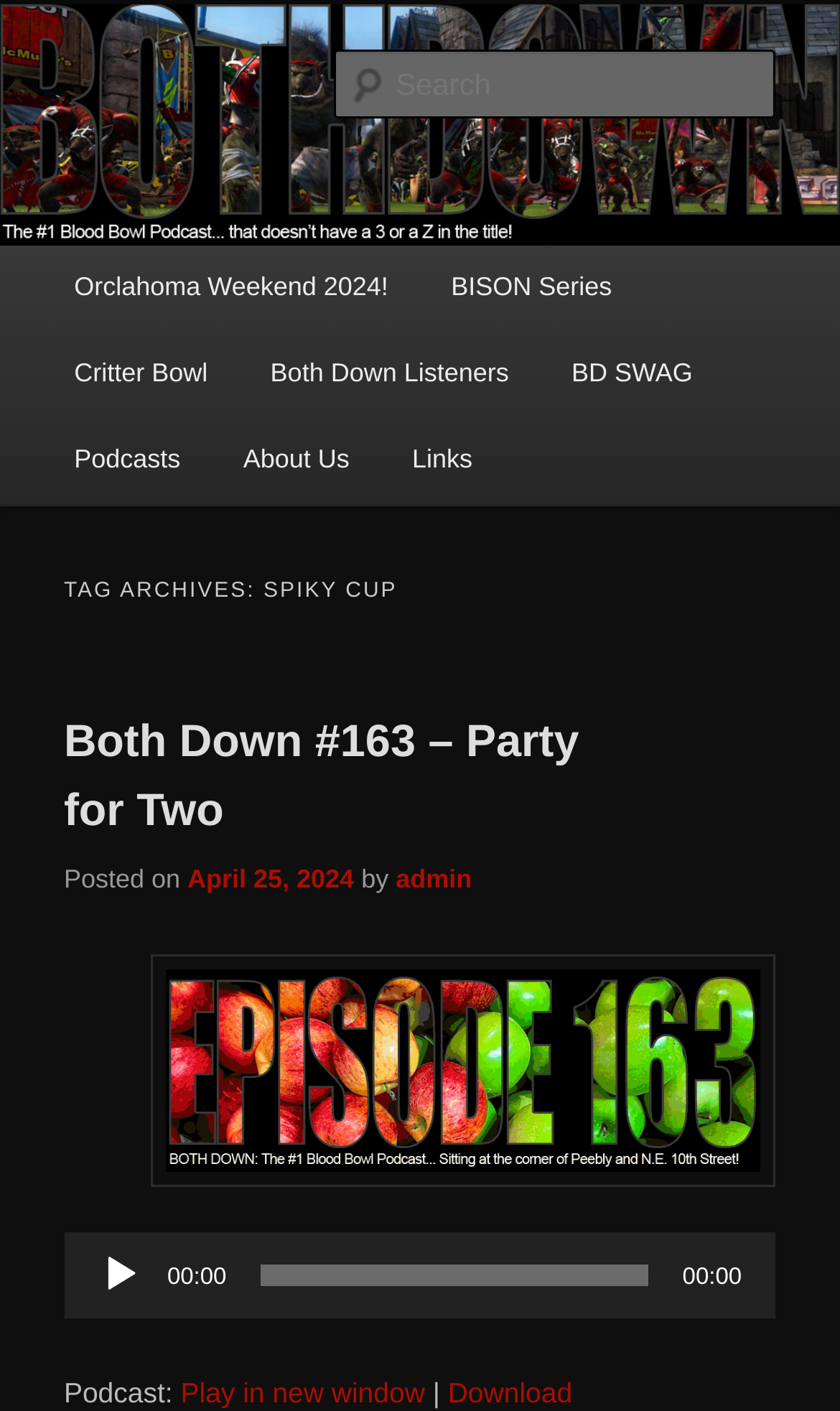Respond to the question below with a concise word or phrase:
What is the title of the latest podcast episode?

Both Down #163 – Party for Two